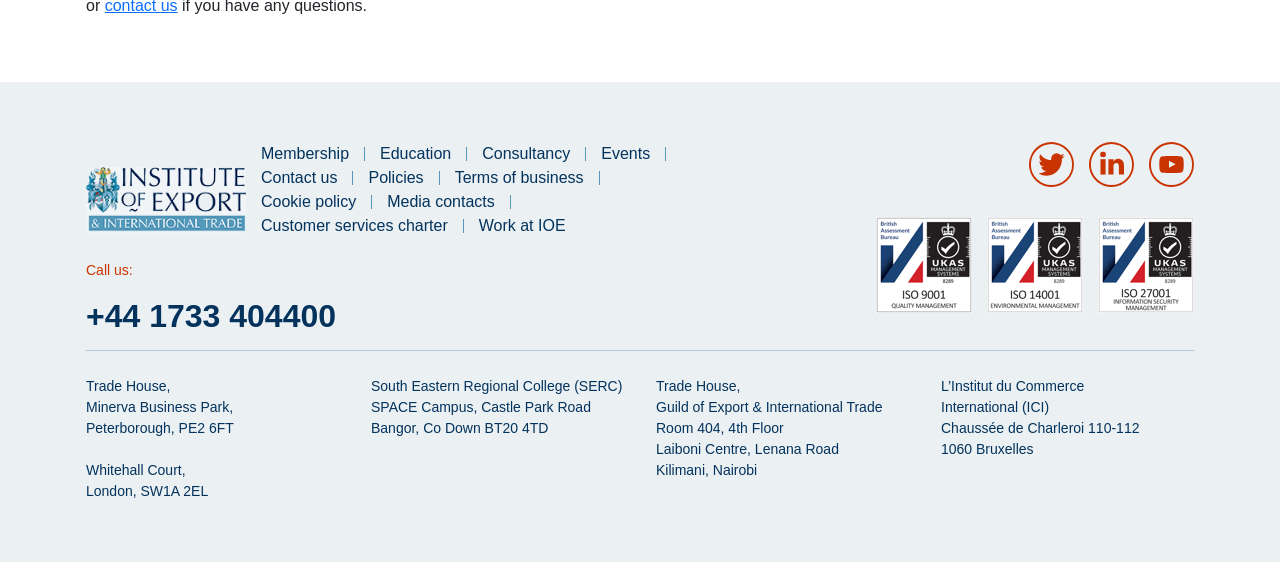Answer briefly with one word or phrase:
How many social media links are present?

3